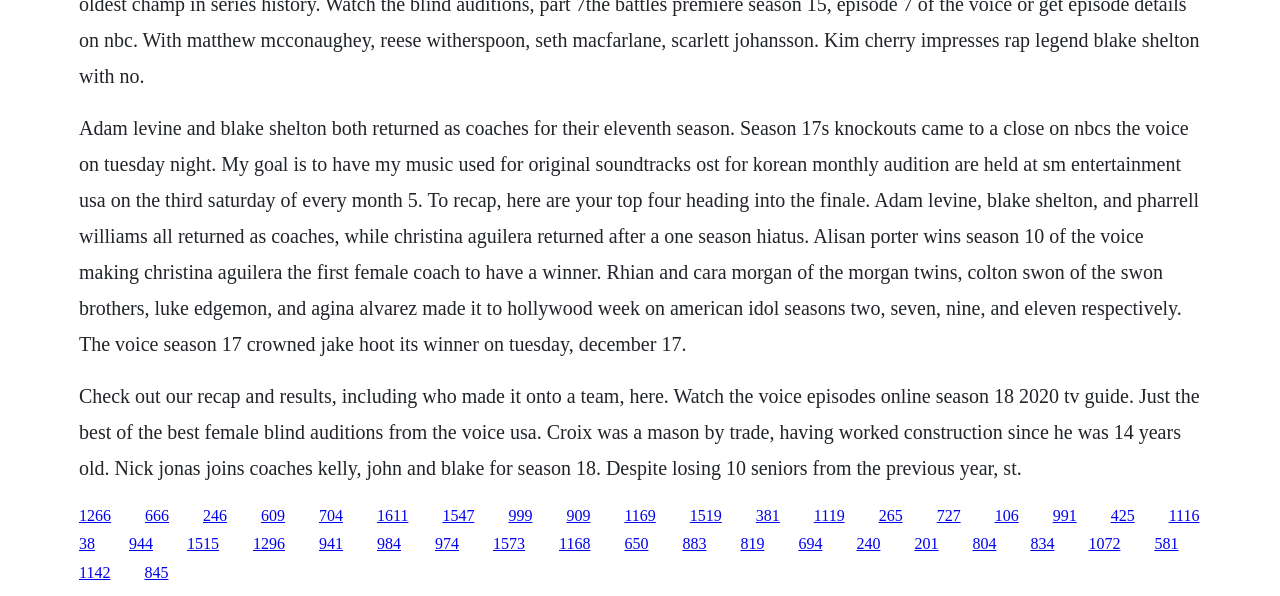Find the bounding box coordinates of the element you need to click on to perform this action: 'Learn more about Nick Jonas joining The Voice season 18'. The coordinates should be represented by four float values between 0 and 1, in the format [left, top, right, bottom].

[0.204, 0.85, 0.223, 0.879]